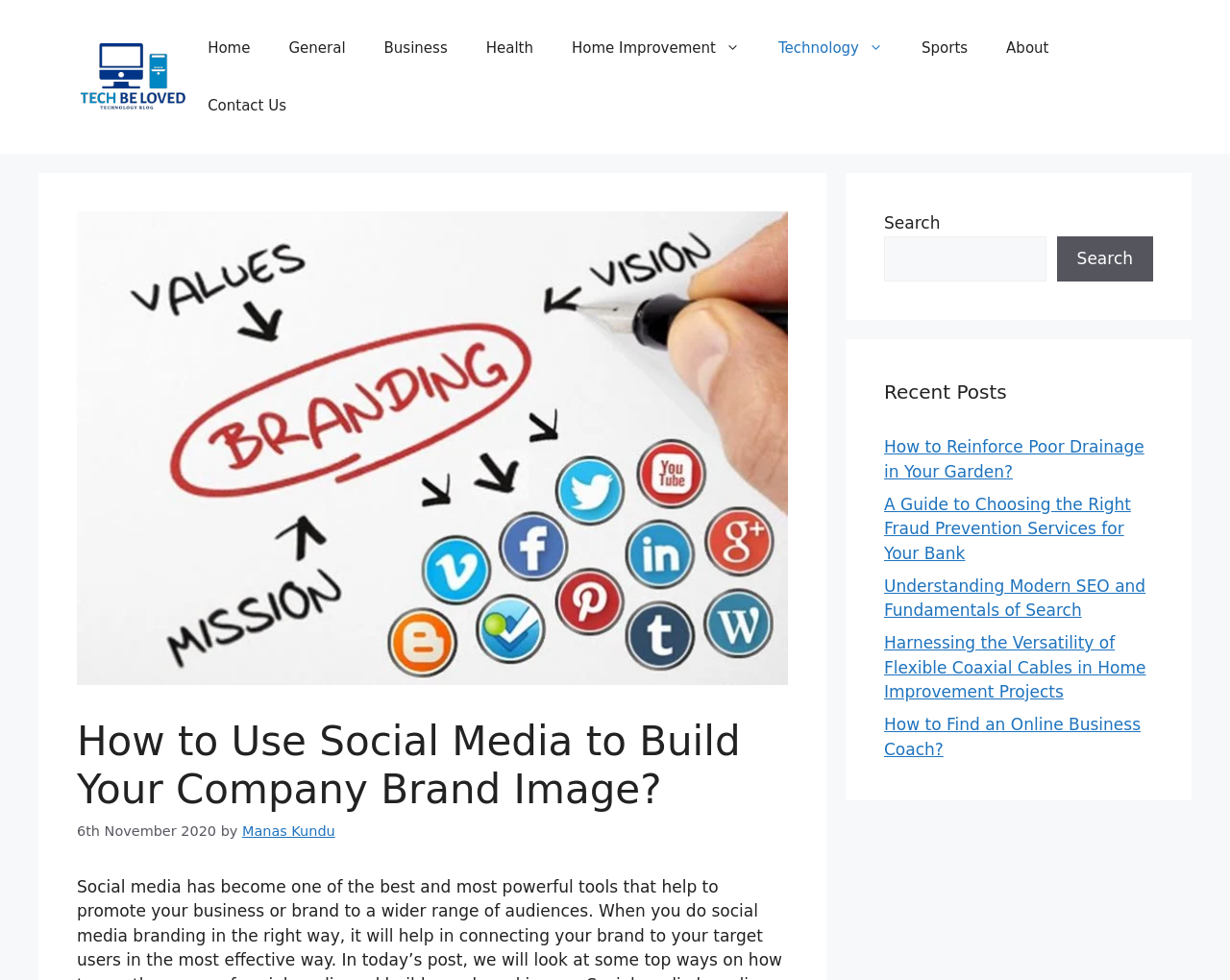Give the bounding box coordinates for the element described as: "Contact Us".

[0.153, 0.078, 0.248, 0.137]